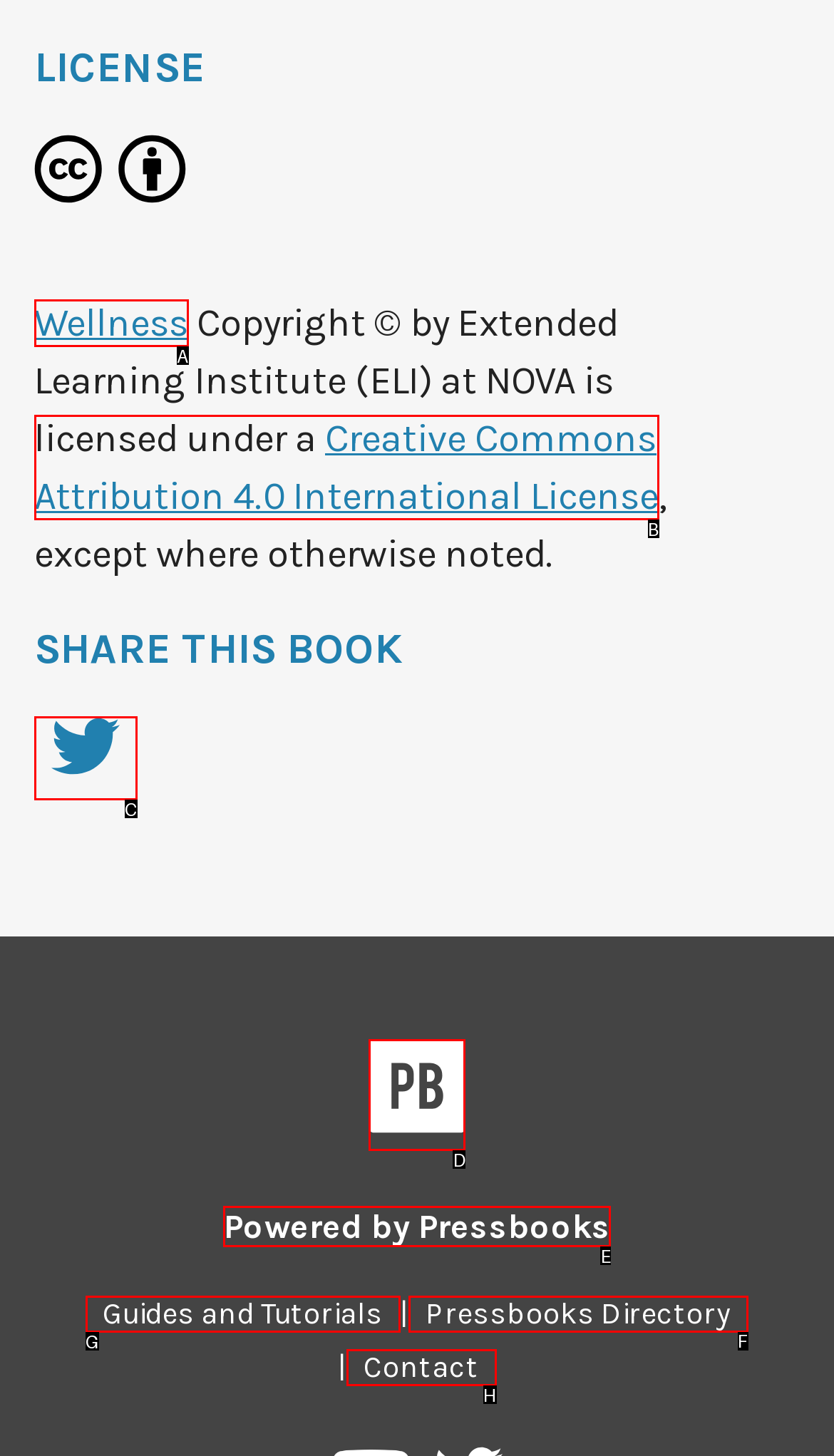Find the appropriate UI element to complete the task: Go to Pressbooks Directory. Indicate your choice by providing the letter of the element.

F